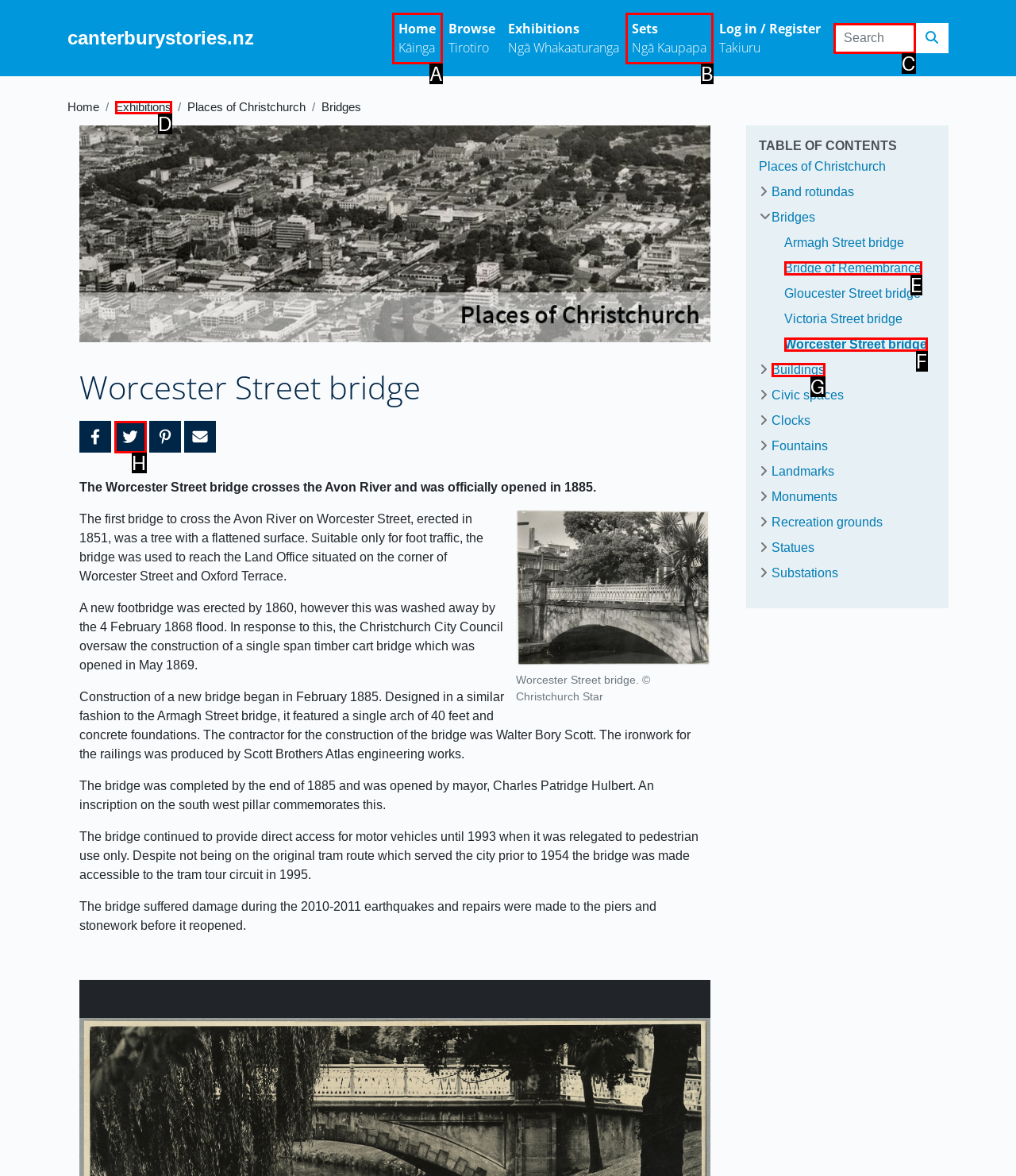Which UI element matches this description: Next?
Reply with the letter of the correct option directly.

None